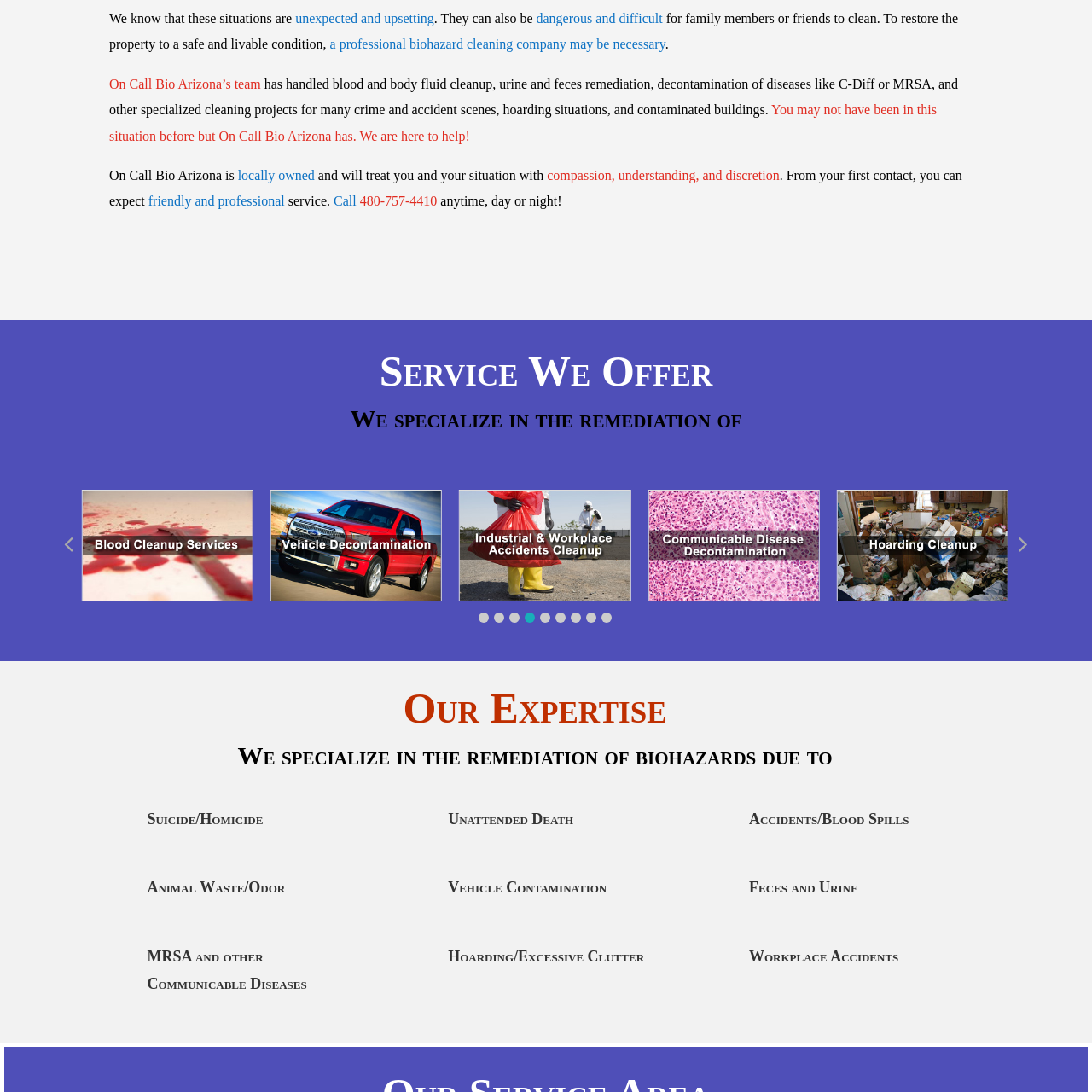Provide a comprehensive description of the image contained within the red rectangle.

The image depicts a graphic representation associated with "Vehicle Decontamination." It likely illustrates the process or importance of cleaning vehicles that have been contaminated by biohazards or hazardous materials, highlighting the need for specialized cleaning services. This imagery aligns with the context of a professional biohazard cleaning company that specializes in various remediation services, emphasizing their expertise in handling sensitive situations involving biohazardous contamination in different environments, including vehicles. The graphic serves to inform and reassure potential clients of the company's capability to restore safety and hygiene, demonstrating their commitment to professional and compassionate service.